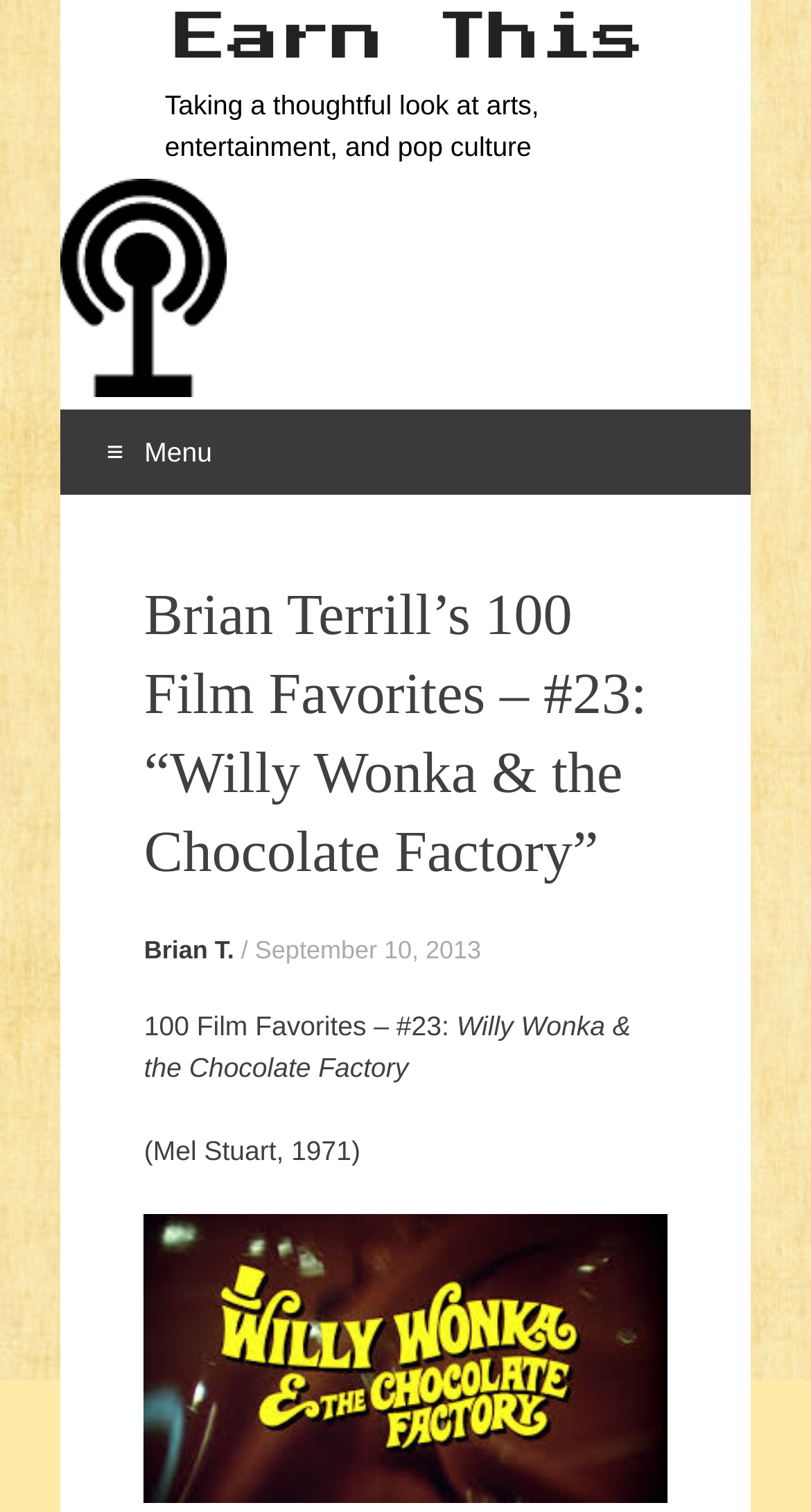Bounding box coordinates are specified in the format (top-left x, top-left y, bottom-right x, bottom-right y). All values are floating point numbers bounded between 0 and 1. Please provide the bounding box coordinate of the region this sentence describes: Brian T.

[0.178, 0.618, 0.289, 0.638]